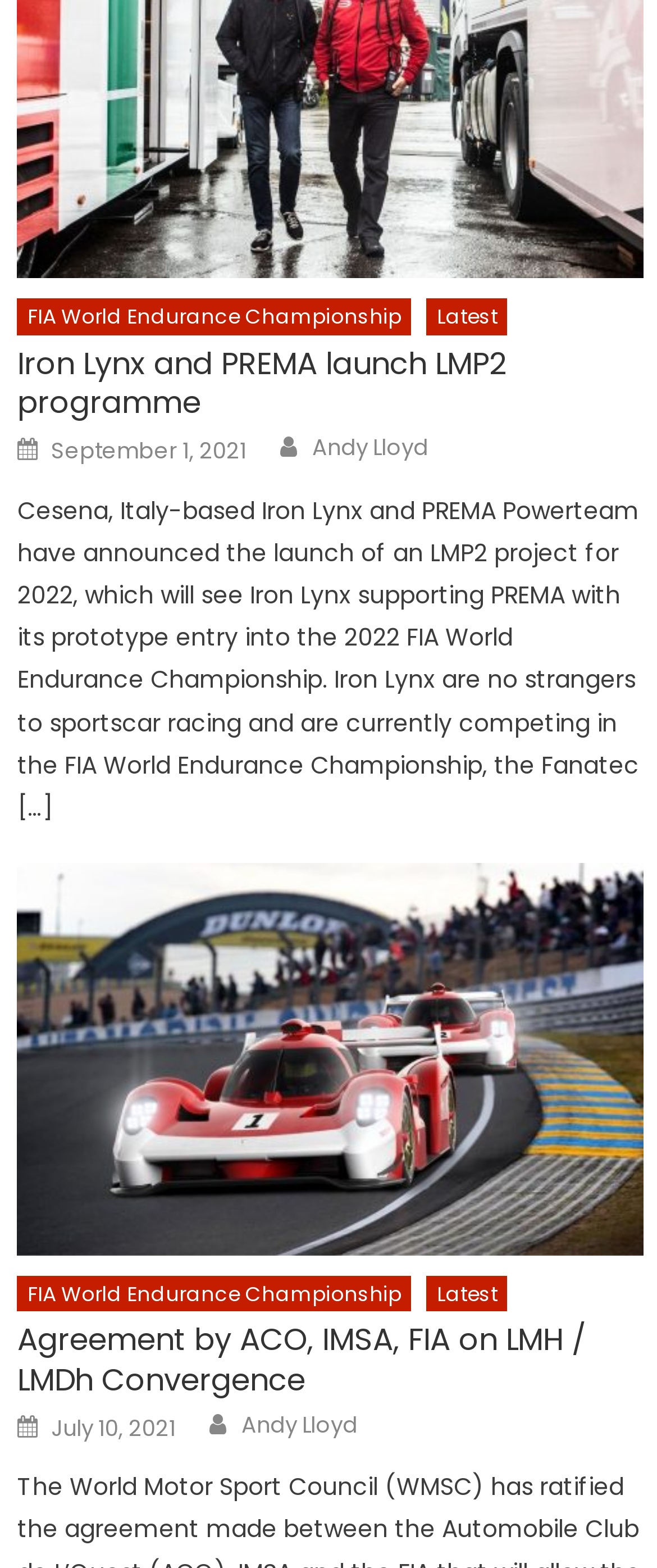Locate the UI element described by aria-label="Facebook" in the provided webpage screenshot. Return the bounding box coordinates in the format (top-left x, top-left y, bottom-right x, bottom-right y), ensuring all values are between 0 and 1.

None